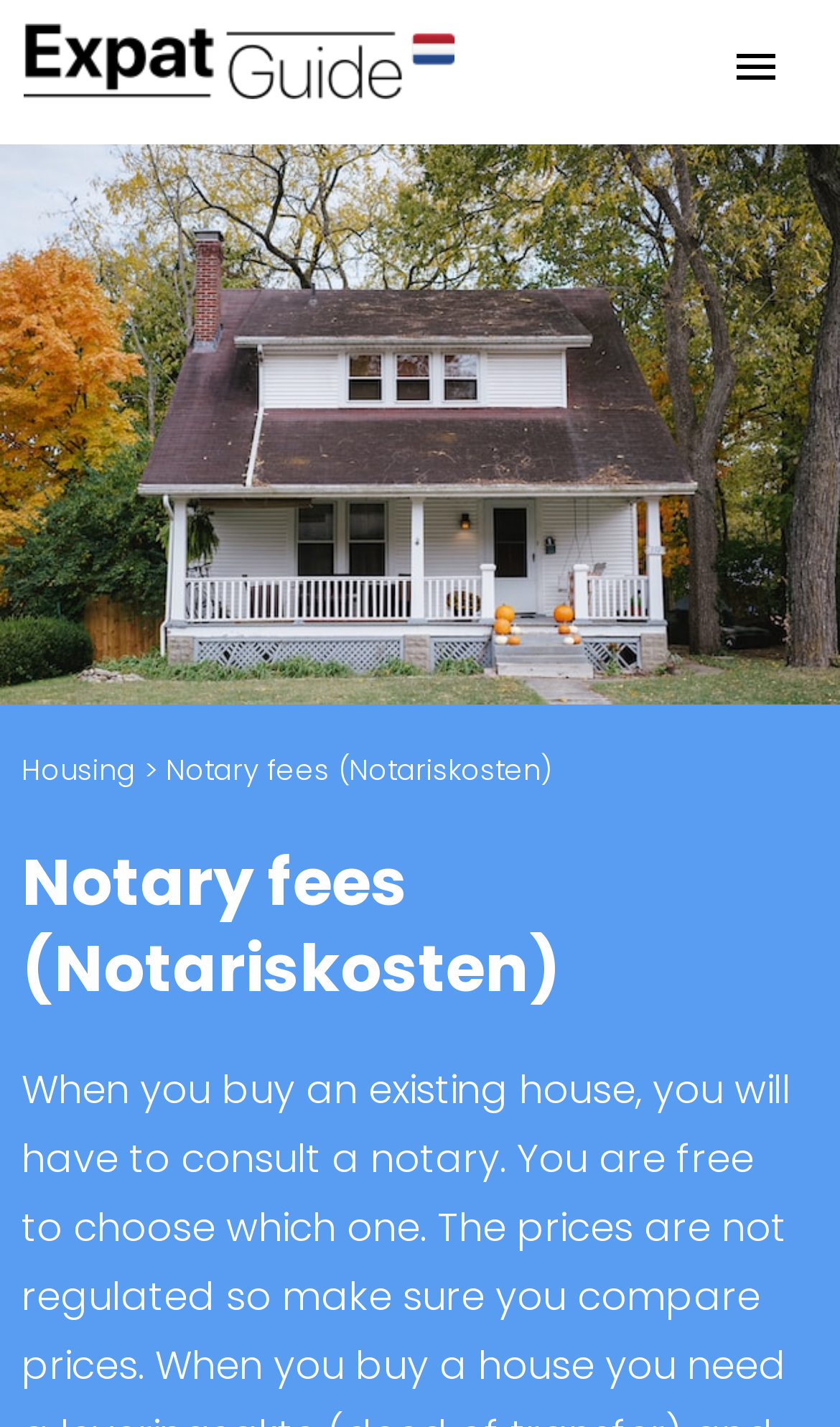Present a detailed account of what is displayed on the webpage.

The webpage is about notary fees when buying a house in the Netherlands, specifically targeting expats. At the top left corner, there is a link to "Expat Guide The Netherlands" accompanied by an image with the same name. 

On the top right corner, there is a button with an image inside, but its purpose is unclear. 

Below the top section, there is a link to "Housing" on the left side, and a static text "Notary fees (Notariskosten)" next to it. 

The main content of the webpage is headed by a heading element "Notary fees (Notariskosten)" that spans almost the entire width of the page. 

Above the main content, there is a large image related to "Notary fees (Notariskosten)" that occupies the full width of the page. 

The webpage seems to provide information about notary fees when buying a house in the Netherlands, and the importance of comparing prices when choosing a notary.